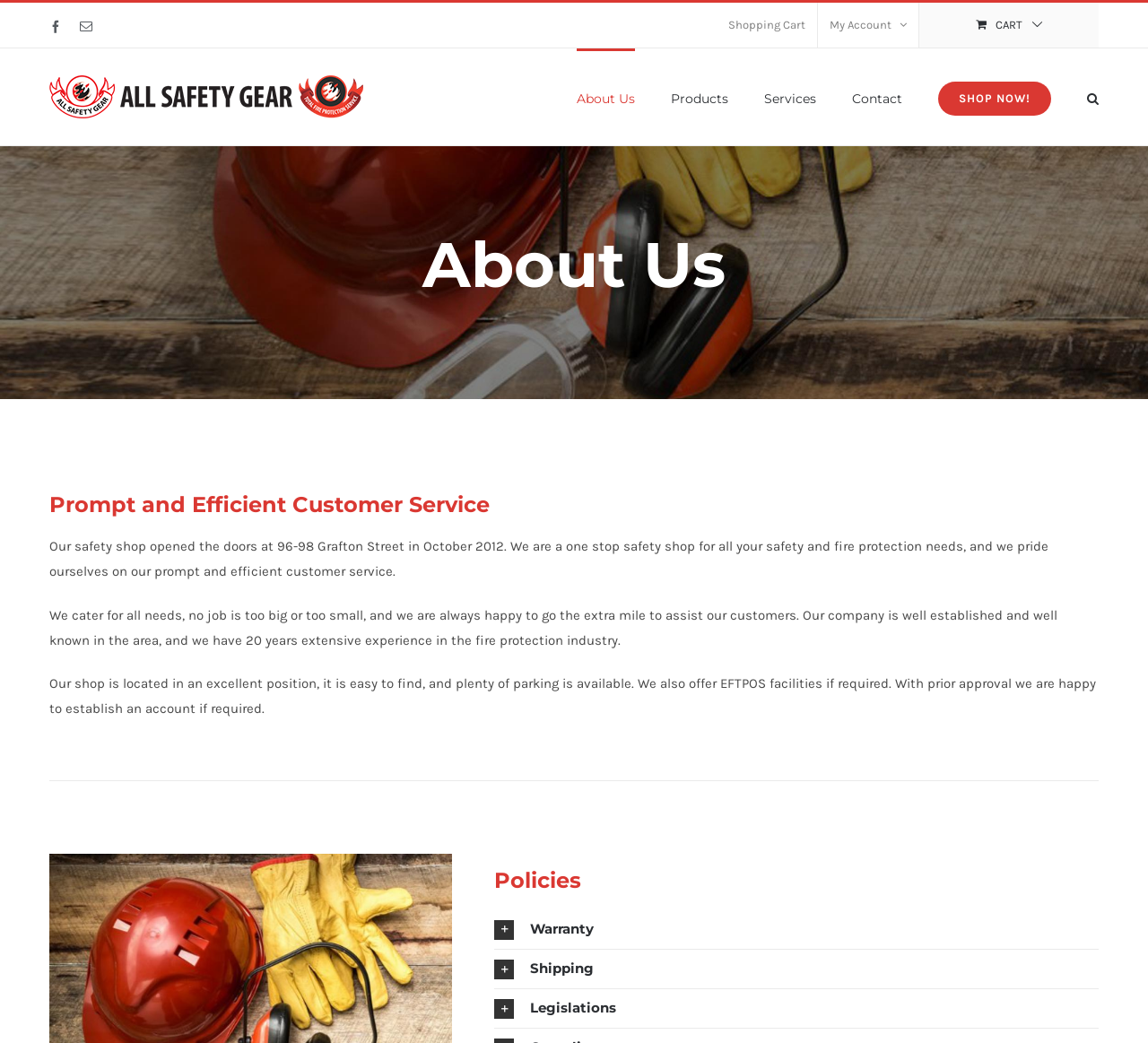What is the theme of the webpage?
Refer to the image and respond with a one-word or short-phrase answer.

Safety and fire protection